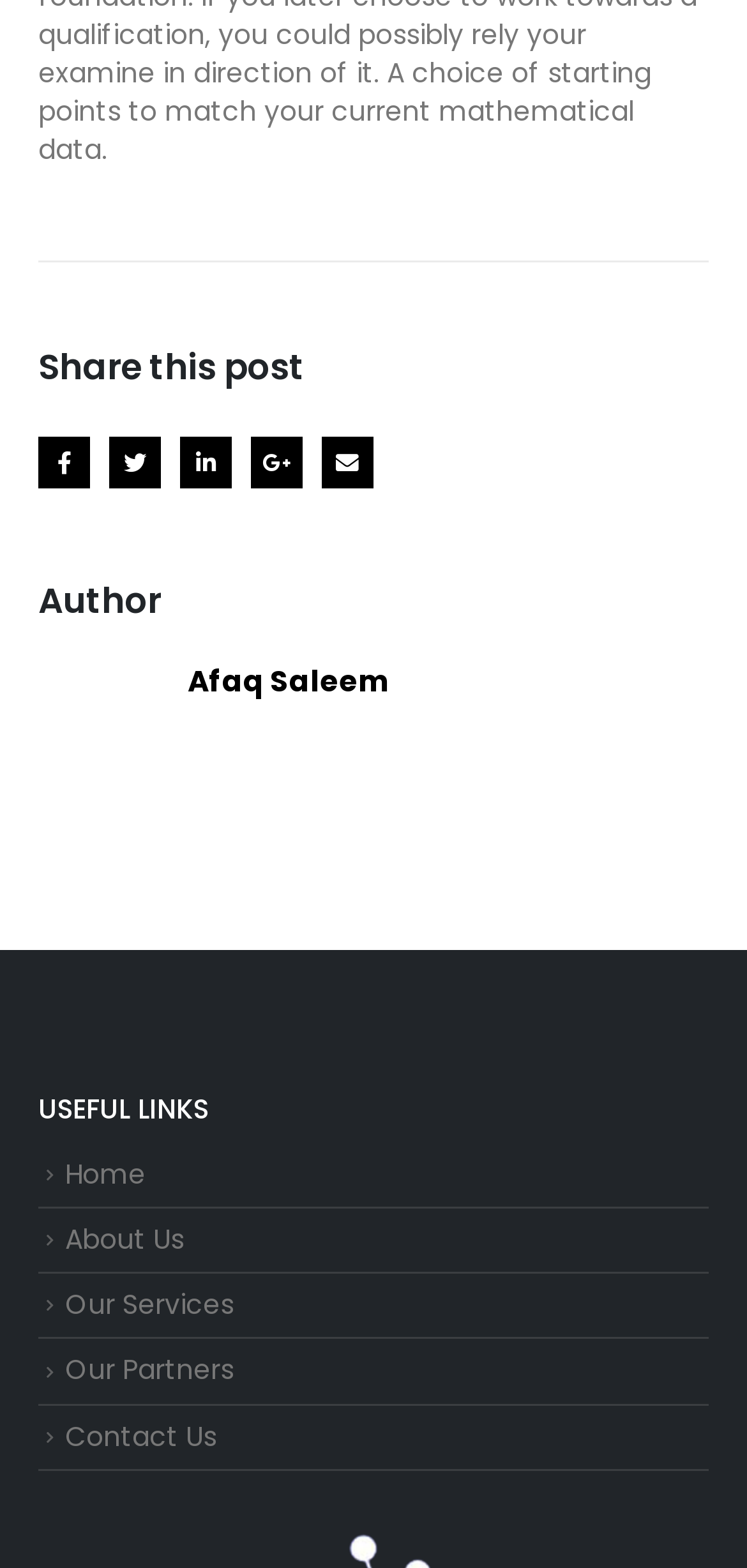Please identify the bounding box coordinates for the region that you need to click to follow this instruction: "Share this post on Facebook".

[0.051, 0.278, 0.121, 0.311]